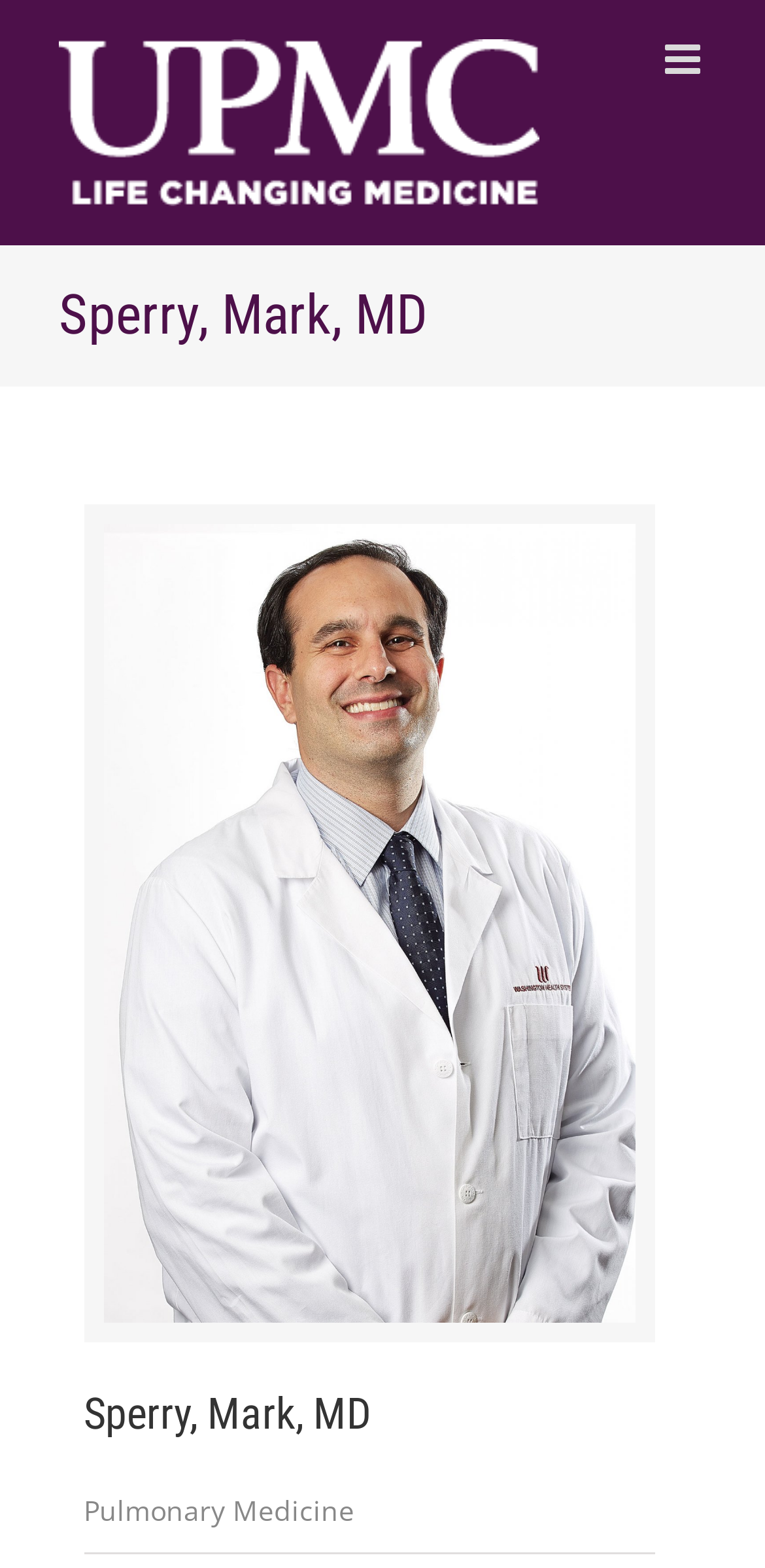Is the mobile menu expanded?
Refer to the image and offer an in-depth and detailed answer to the question.

I found the answer by looking at the link element with the text 'Toggle mobile menu', which has an attribute 'expanded' set to 'False'. This indicates that the mobile menu is not expanded.